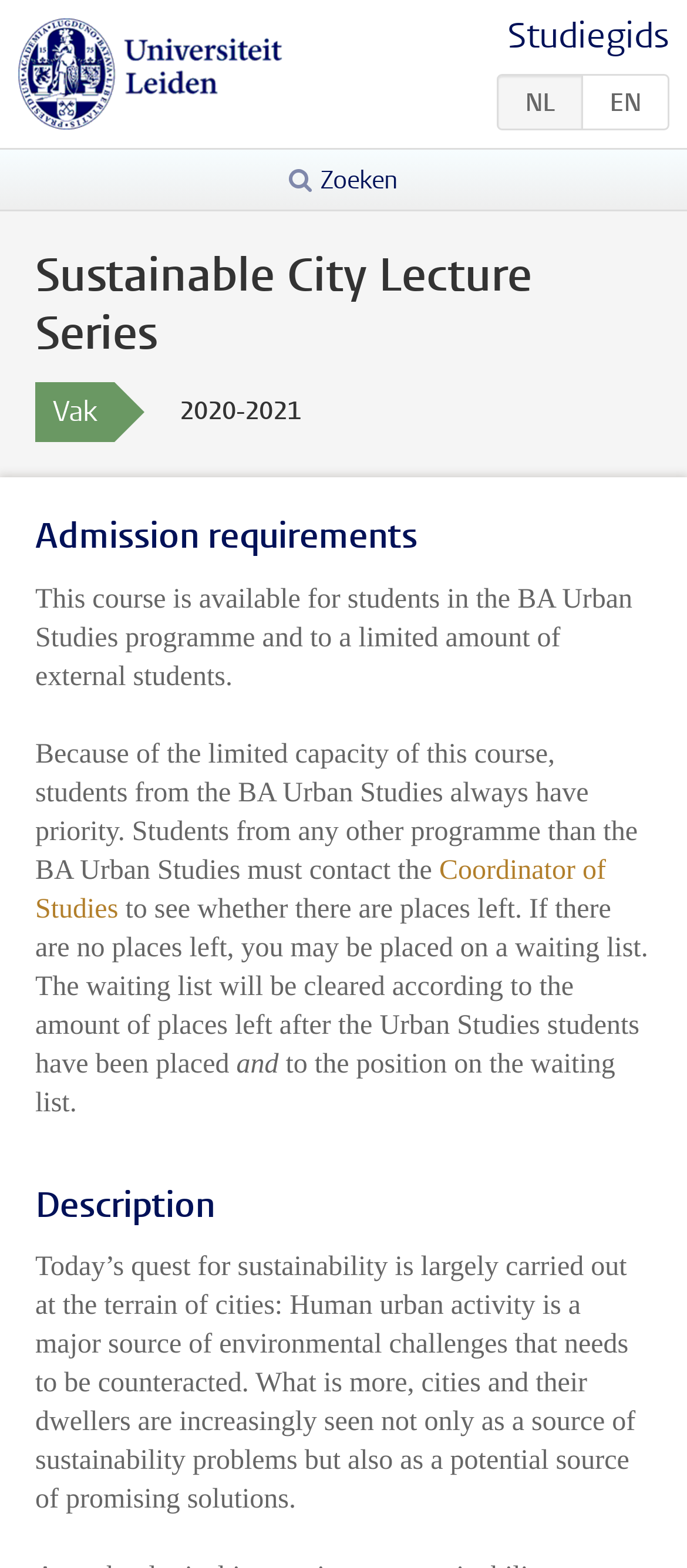What is the language of the webpage?
Analyze the image and deliver a detailed answer to the question.

I determined this by looking at the language options at the top of the webpage, which include 'Nederlands' (Dutch) and 'EN' (English).